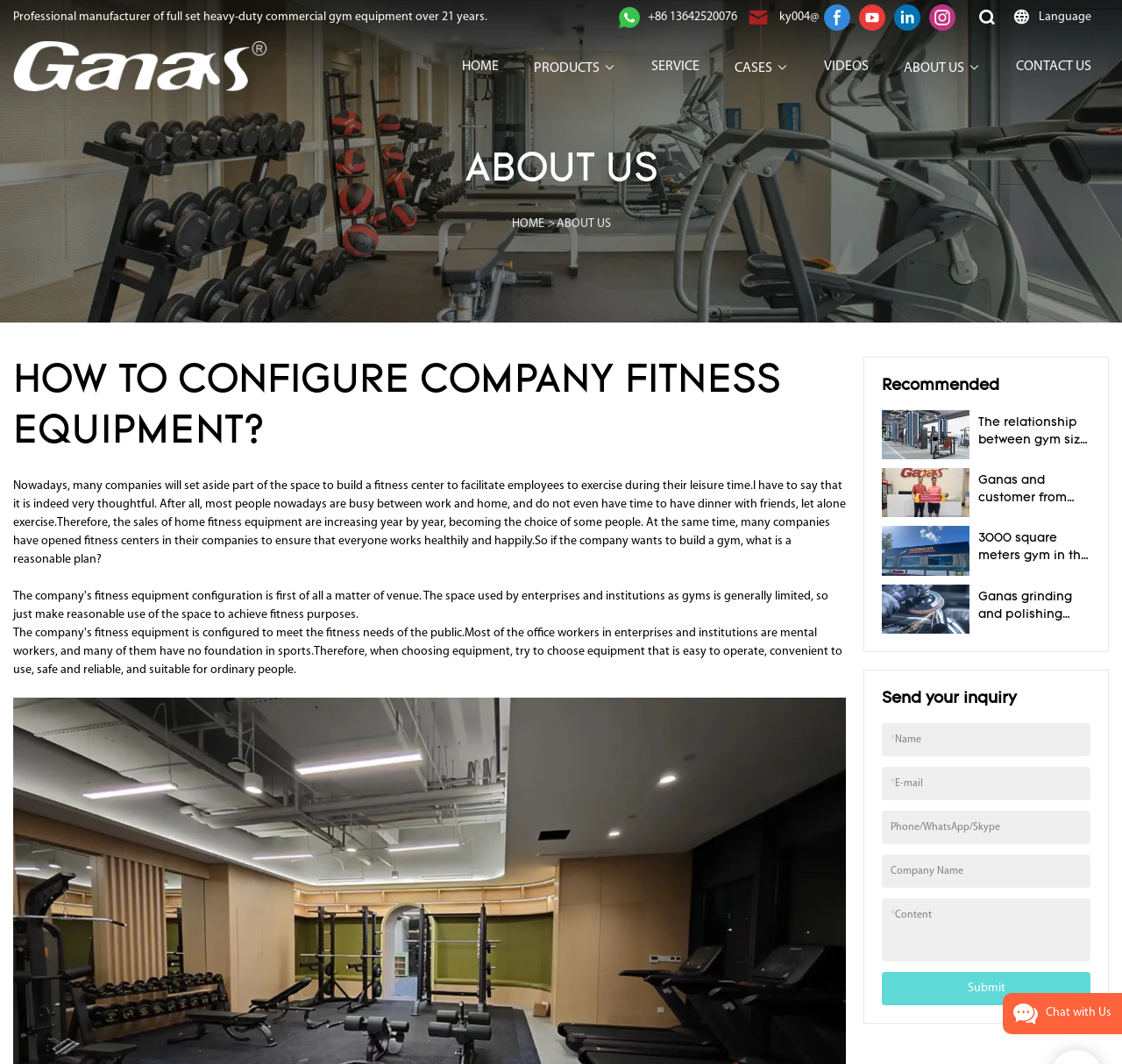Locate the coordinates of the bounding box for the clickable region that fulfills this instruction: "Click the 'CONTACT US' link".

[0.905, 0.053, 0.973, 0.072]